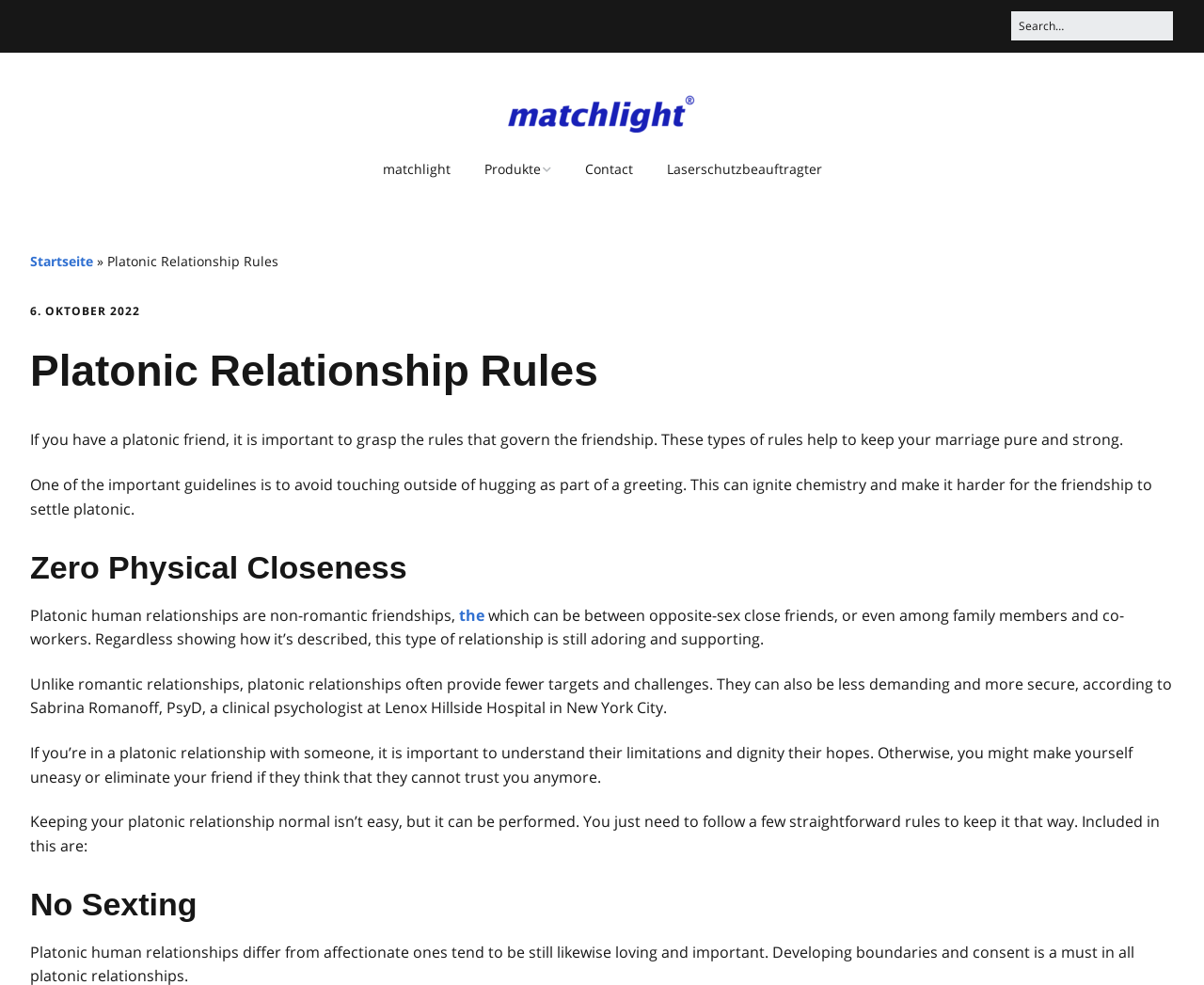Locate the bounding box coordinates of the clickable region necessary to complete the following instruction: "search for something". Provide the coordinates in the format of four float numbers between 0 and 1, i.e., [left, top, right, bottom].

[0.839, 0.011, 0.975, 0.042]